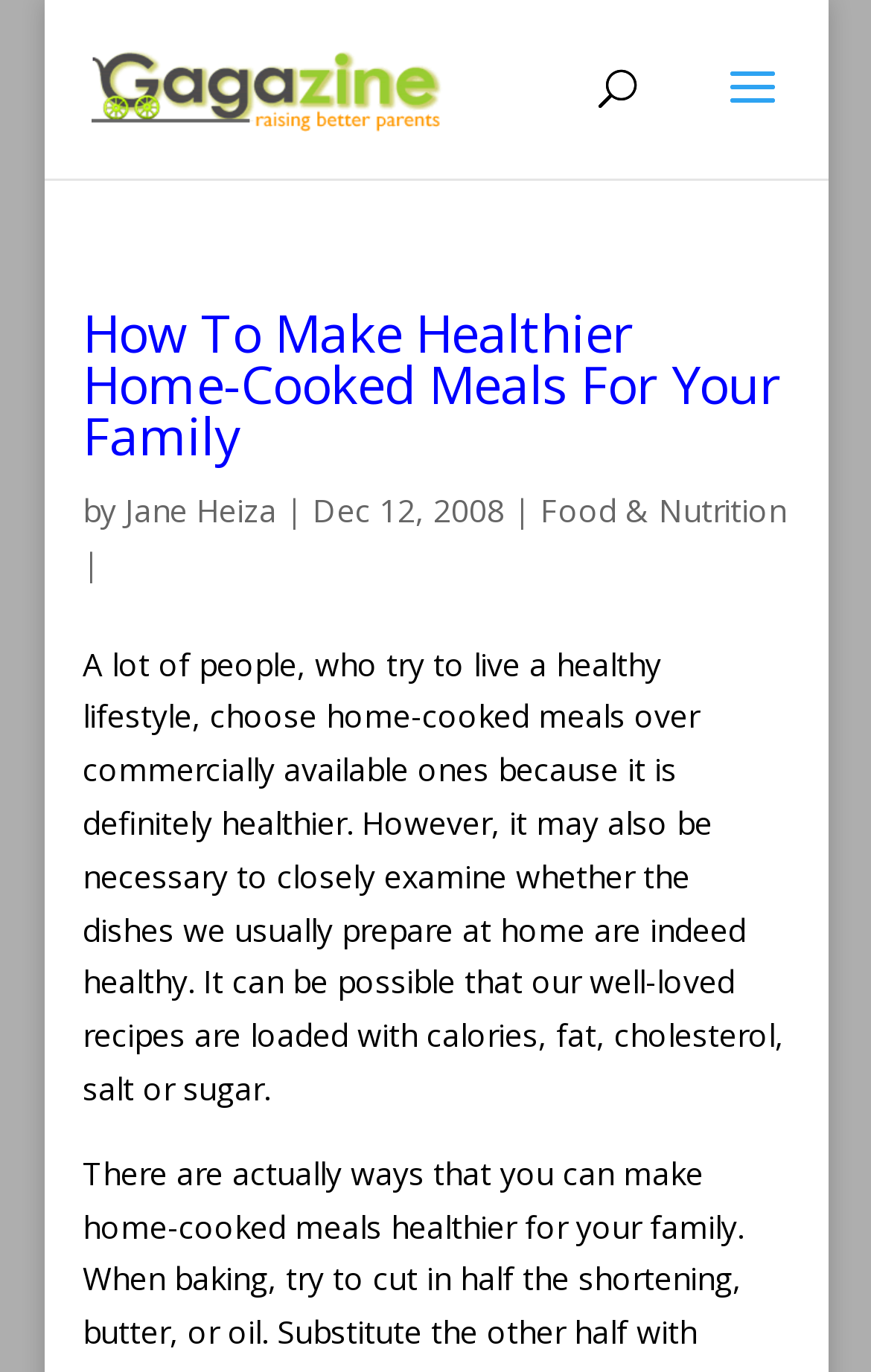Provide a one-word or brief phrase answer to the question:
When was the article published?

Dec 12, 2008